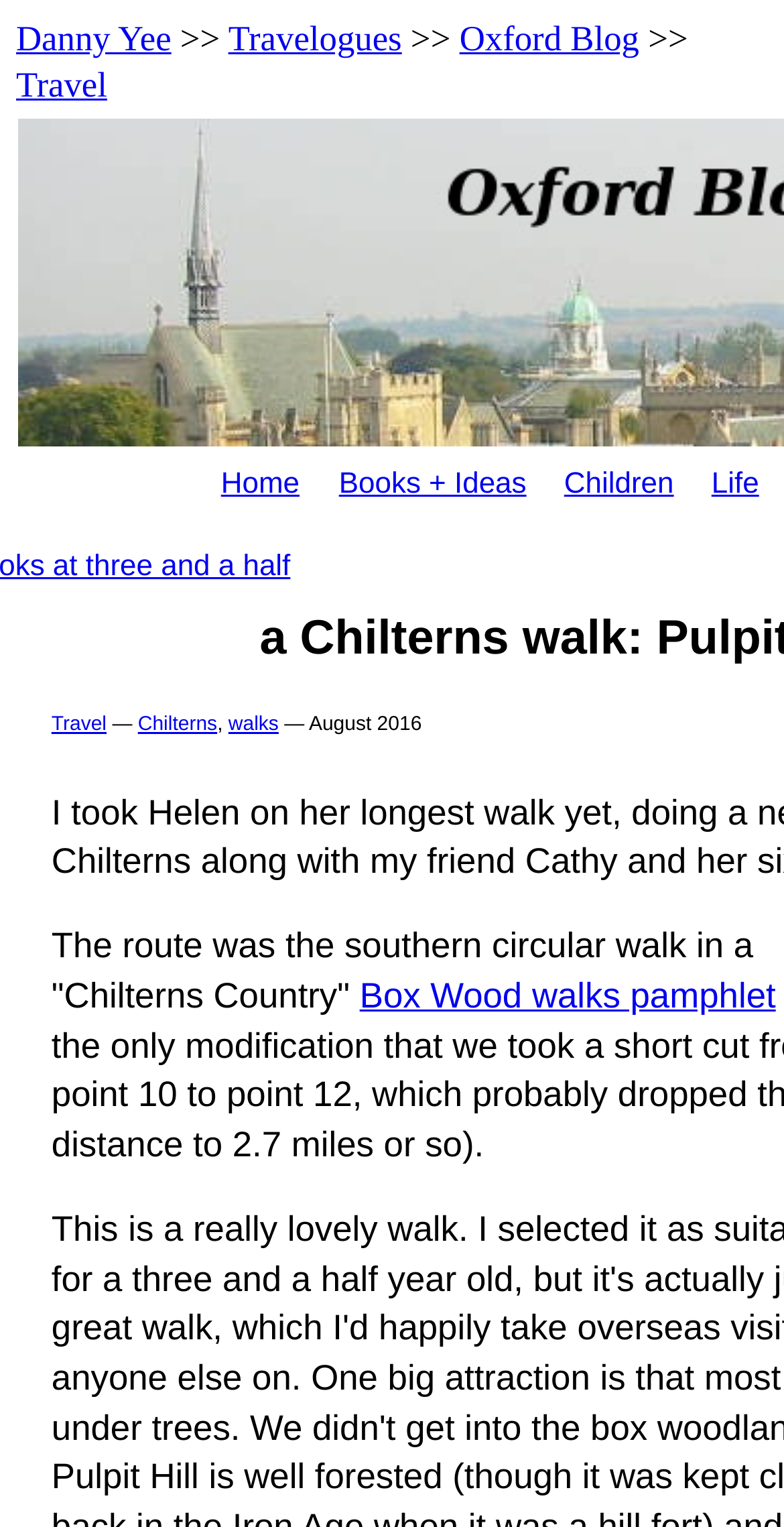Convey a detailed summary of the webpage, mentioning all key elements.

This webpage appears to be a personal blog post about a walking trip in the Chilterns. At the top, there is a header section with links to the blog's main categories, including "Travelogues", "Oxford Blog", and the author's name, "Danny Yee". Below this, there is a navigation menu with links to "Home", "Books + Ideas", "Children", and "Life".

The main content of the page is a blog post about a walking trip. The post is titled "a Chilterns walk: Pulpit Hill + Ninn Wood - Oxford Blog". The text describes the route taken, which was a southern circular walk from a "Chilterns Country" pamphlet. There is also a link to the "Box Wood walks pamphlet" within the text.

On the left side of the page, there is a secondary navigation menu with links to "Travel" and a sub-link to "Chilterns walks". The meta description suggests that the post is about a walk with Helen and friends Cathy and her children.